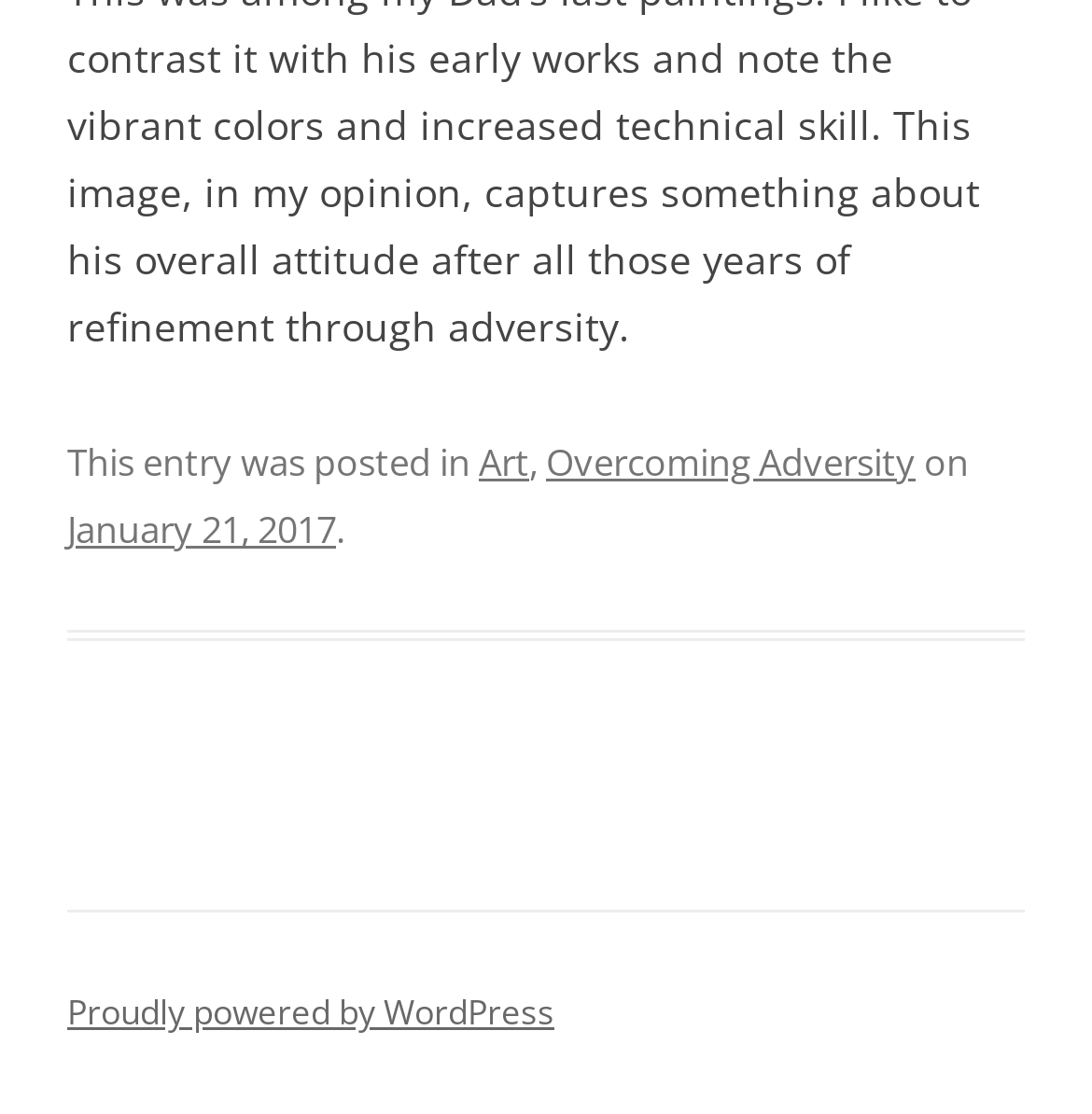Please answer the following question using a single word or phrase: 
What is the format of the post?

Blog post